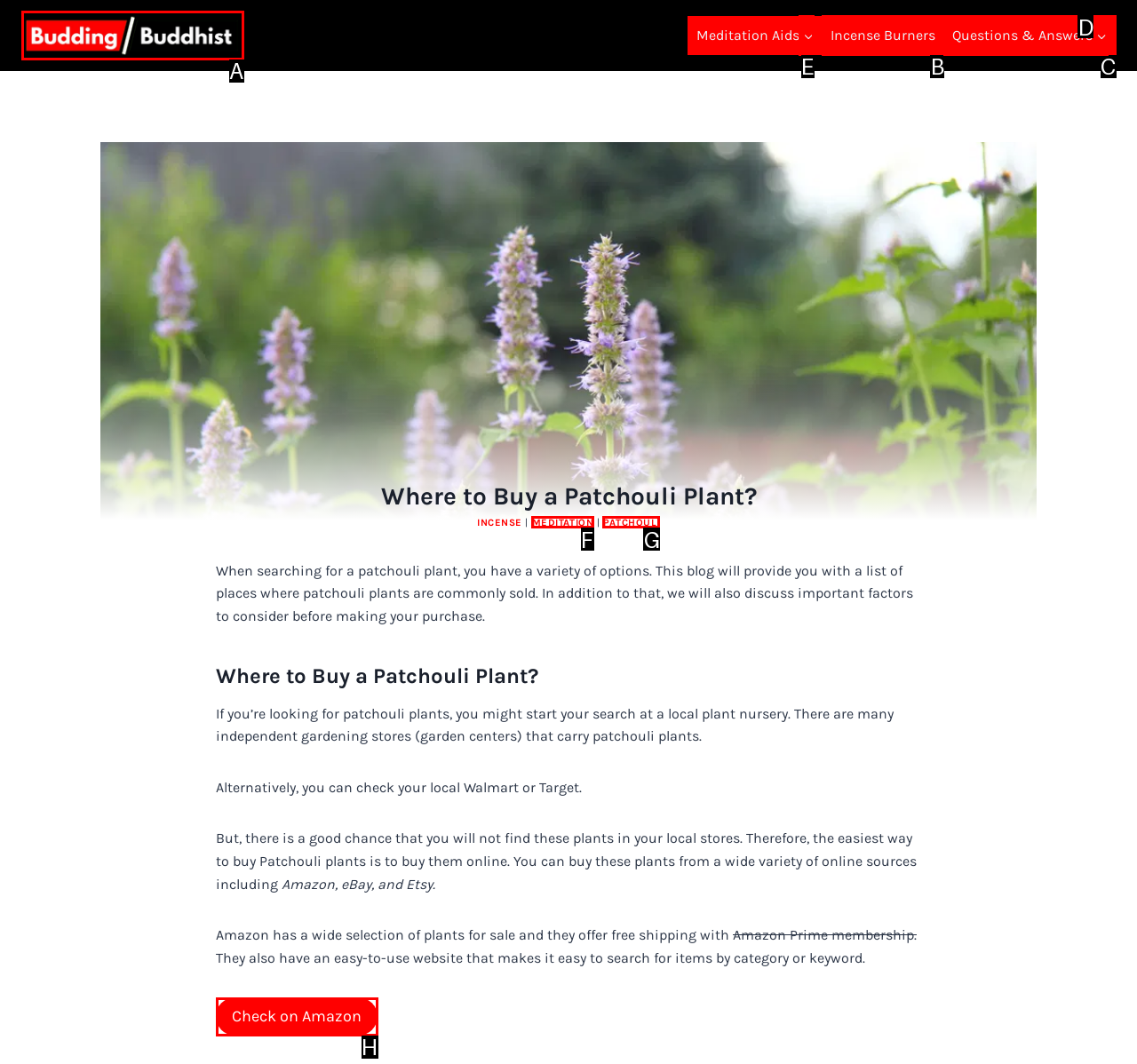Determine which element should be clicked for this task: Open the child menu of Meditation Aids
Answer with the letter of the selected option.

E